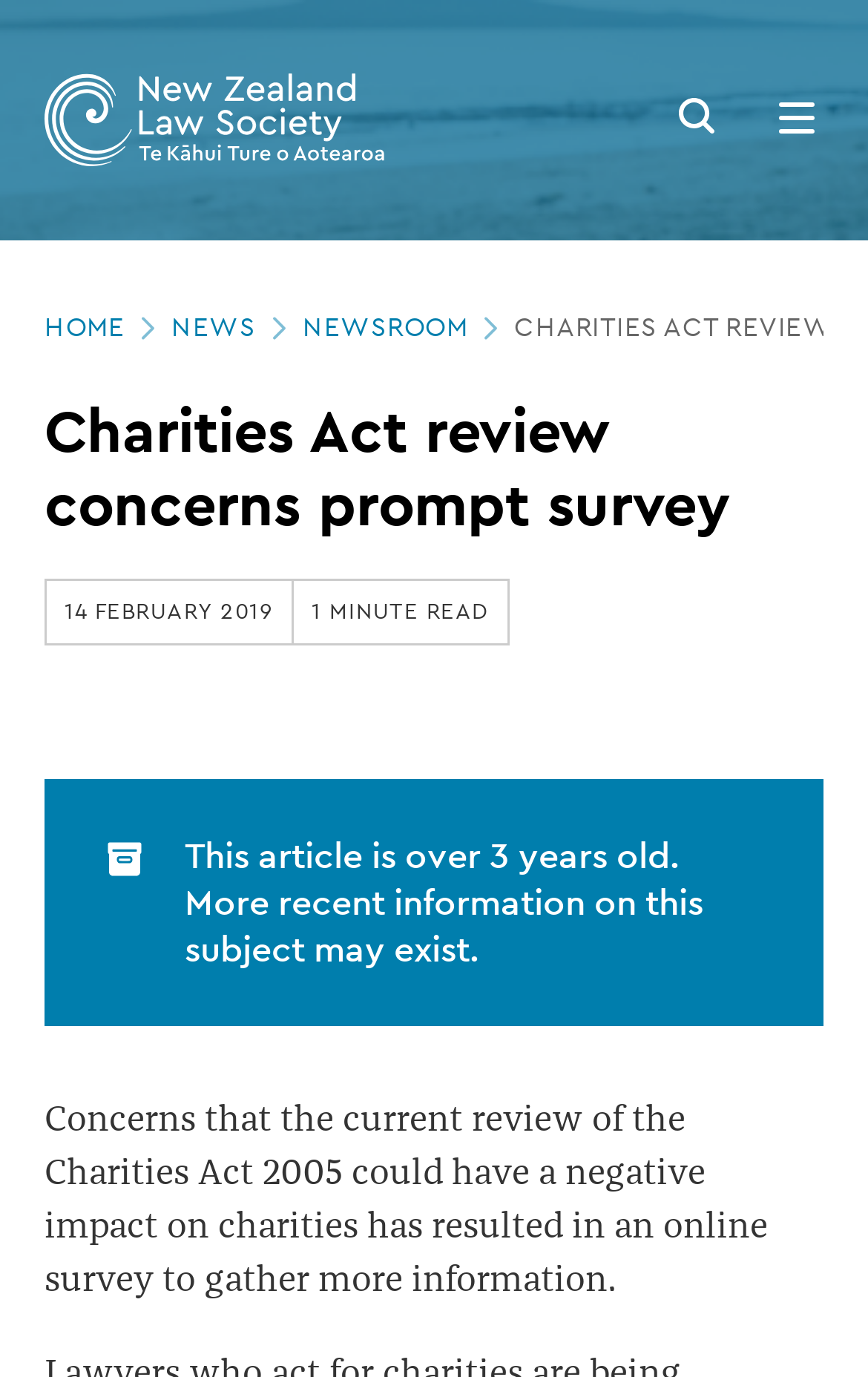With reference to the screenshot, provide a detailed response to the question below:
What is the logo of the website?

The logo is located at the top left corner of the webpage, and it is an image with the text 'New Zealand Law Society'.